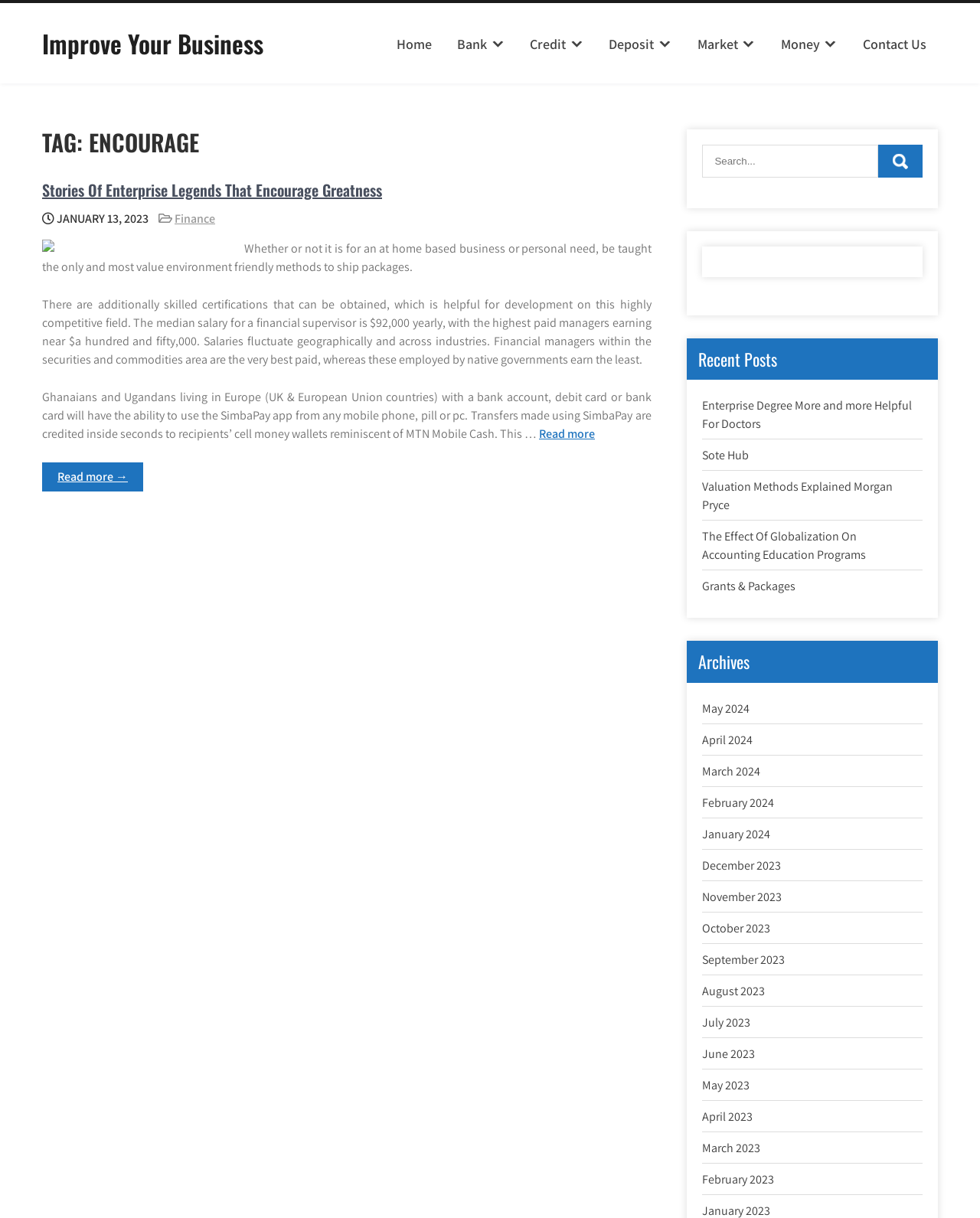What is the name of the app mentioned in the article?
Kindly give a detailed and elaborate answer to the question.

The article mentions that Ghanaians and Ugandans living in Europe can use the SimbaPay app to make transfers, which are credited within seconds to recipients' mobile money wallets.